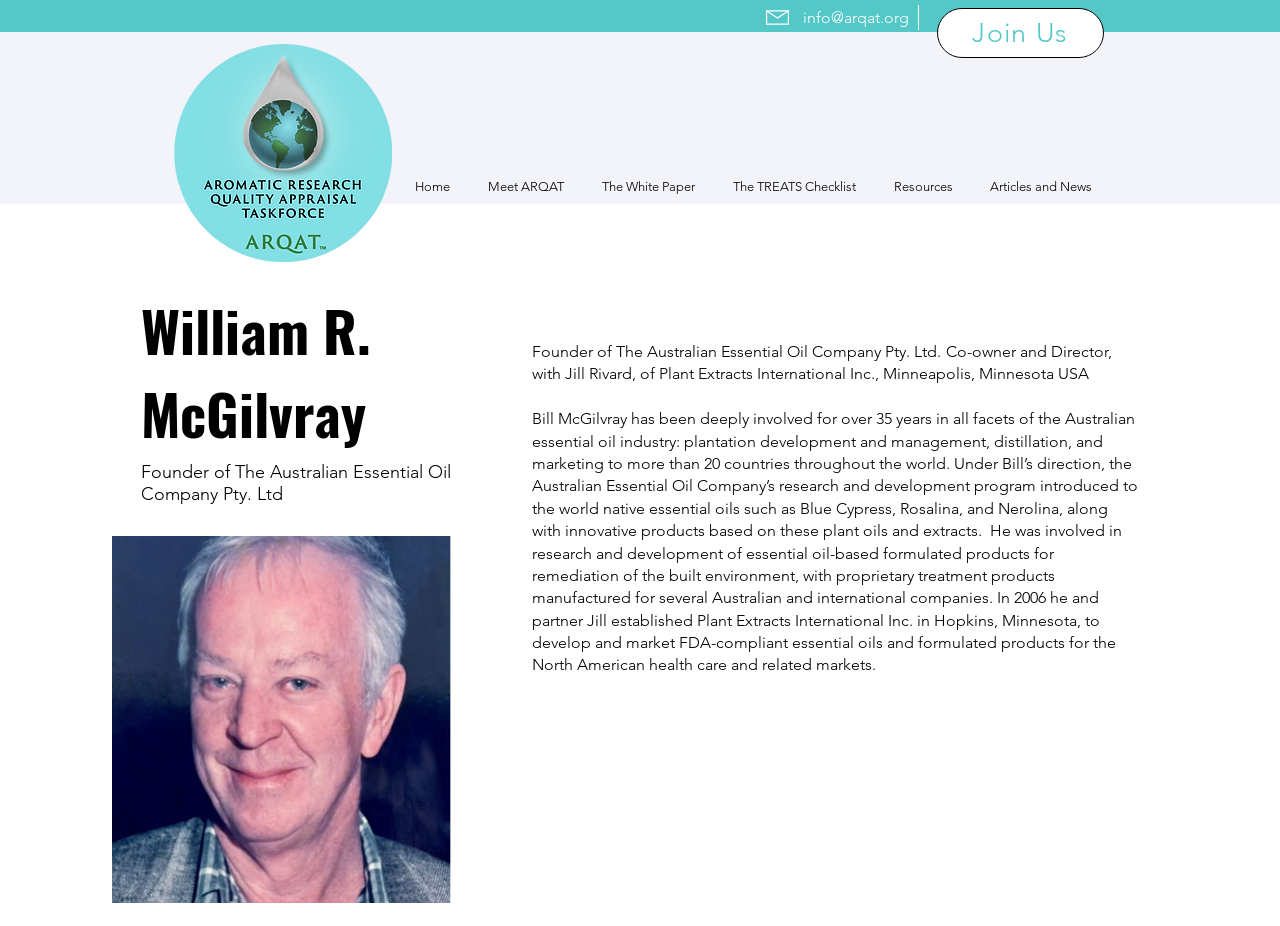Locate the bounding box coordinates for the element described below: "The TREATS Checklist". The coordinates must be four float values between 0 and 1, formatted as [left, top, right, bottom].

[0.555, 0.175, 0.68, 0.229]